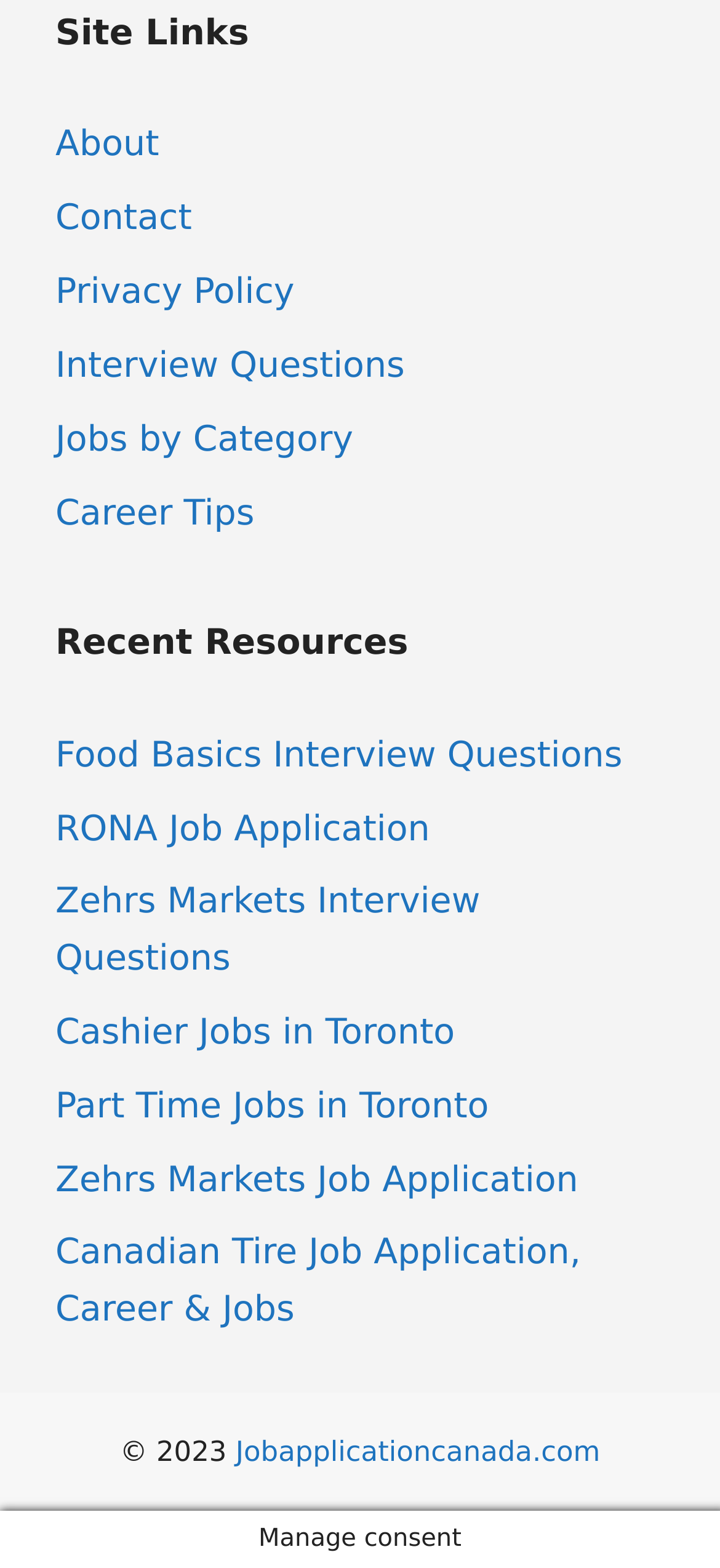How many links are there in the Site Links section?
Based on the visual, give a brief answer using one word or a short phrase.

6